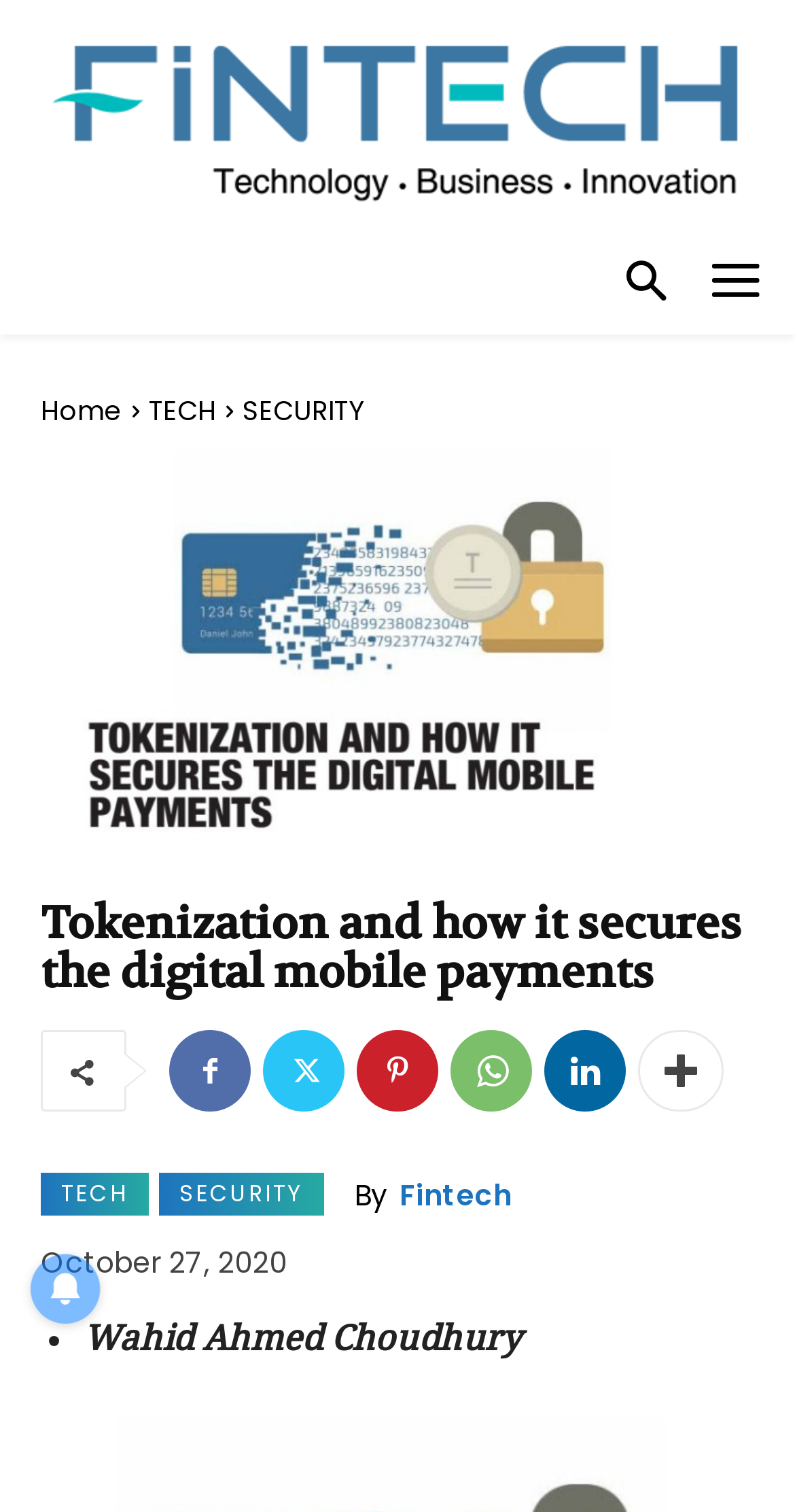Determine the bounding box coordinates of the region that needs to be clicked to achieve the task: "Click on Fintech link".

[0.051, 0.0, 0.949, 0.156]